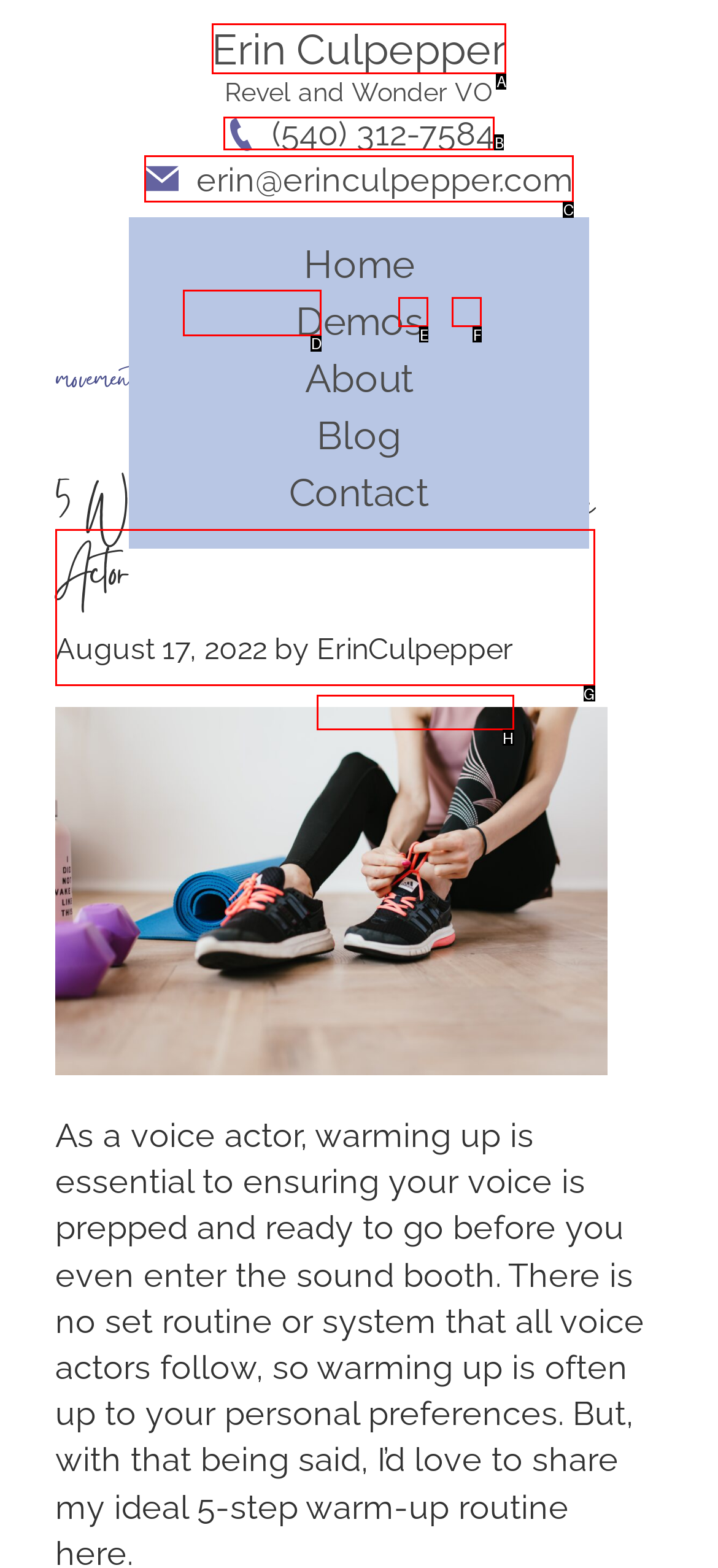Select the appropriate letter to fulfill the given instruction: visit Erin Culpepper's homepage
Provide the letter of the correct option directly.

A